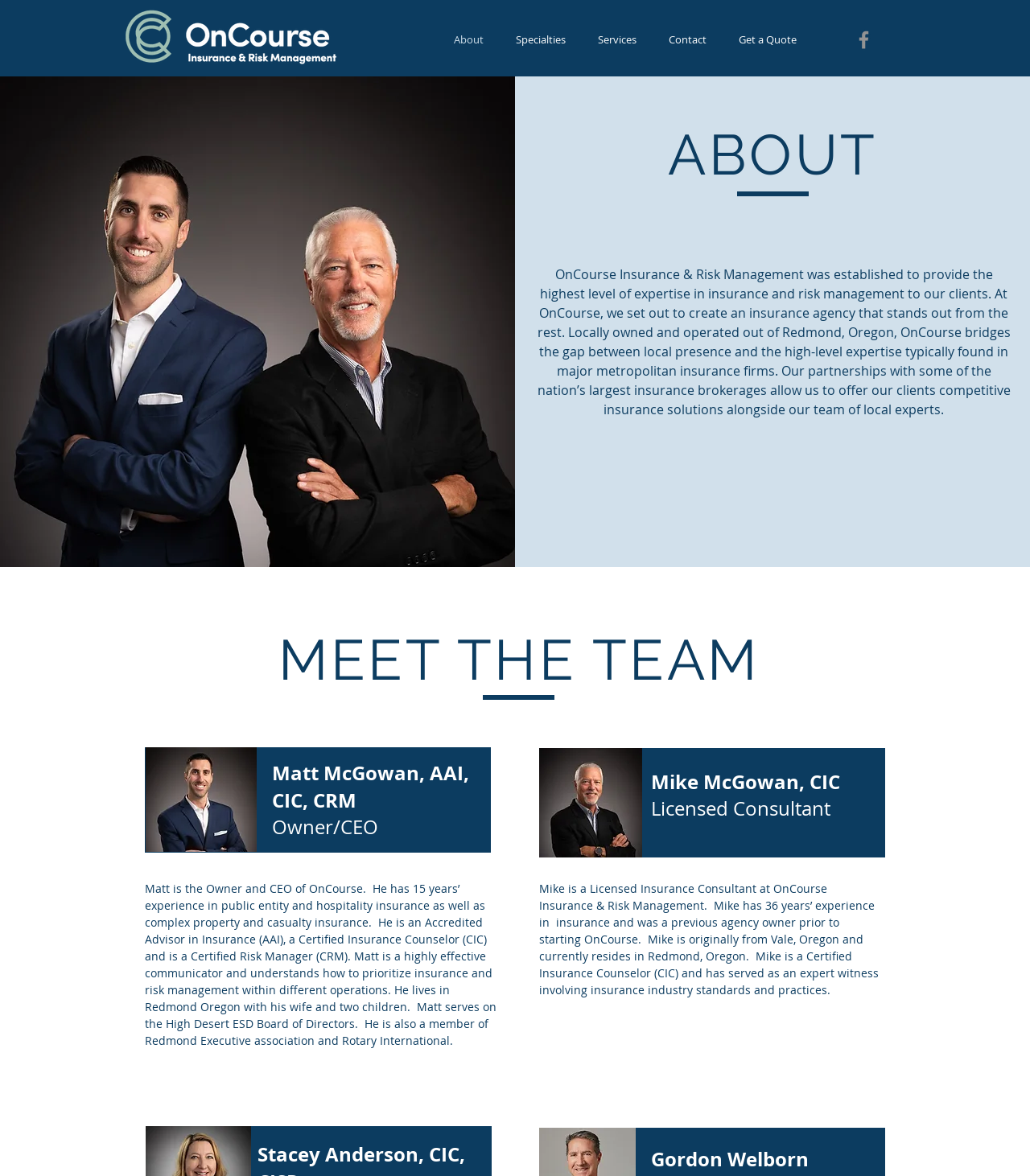What is the profession of Matt McGowan?
Examine the image closely and answer the question with as much detail as possible.

I found the profession of Matt McGowan by looking at the heading 'Matt McGowan, AAI, CIC, CRM Owner/CEO' which indicates that his profession is Owner/CEO.